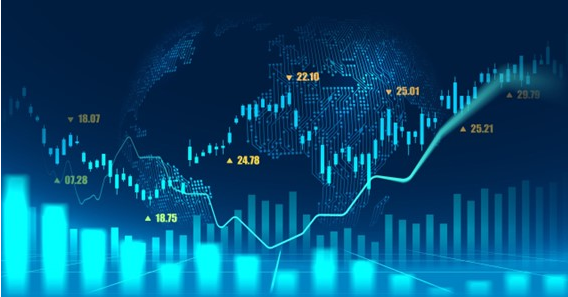What type of graphs are used to represent financial indicators?
From the image, provide a succinct answer in one word or a short phrase.

Bar graphs